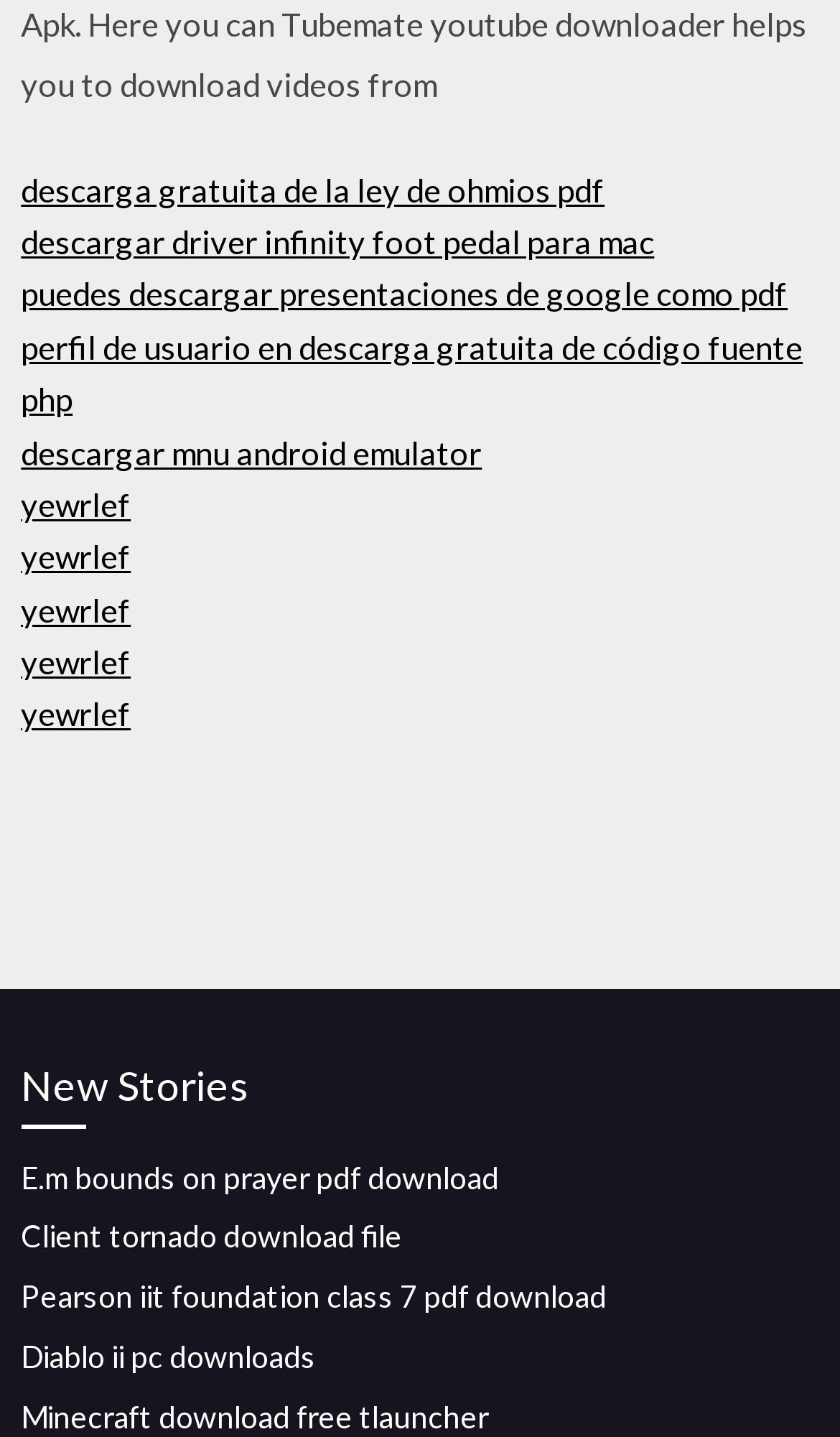Is there a section for new stories on the webpage?
Kindly offer a detailed explanation using the data available in the image.

I found a heading element with the text 'New Stories' at coordinates [0.025, 0.733, 0.975, 0.785], which suggests that there is a section dedicated to new stories on the webpage.